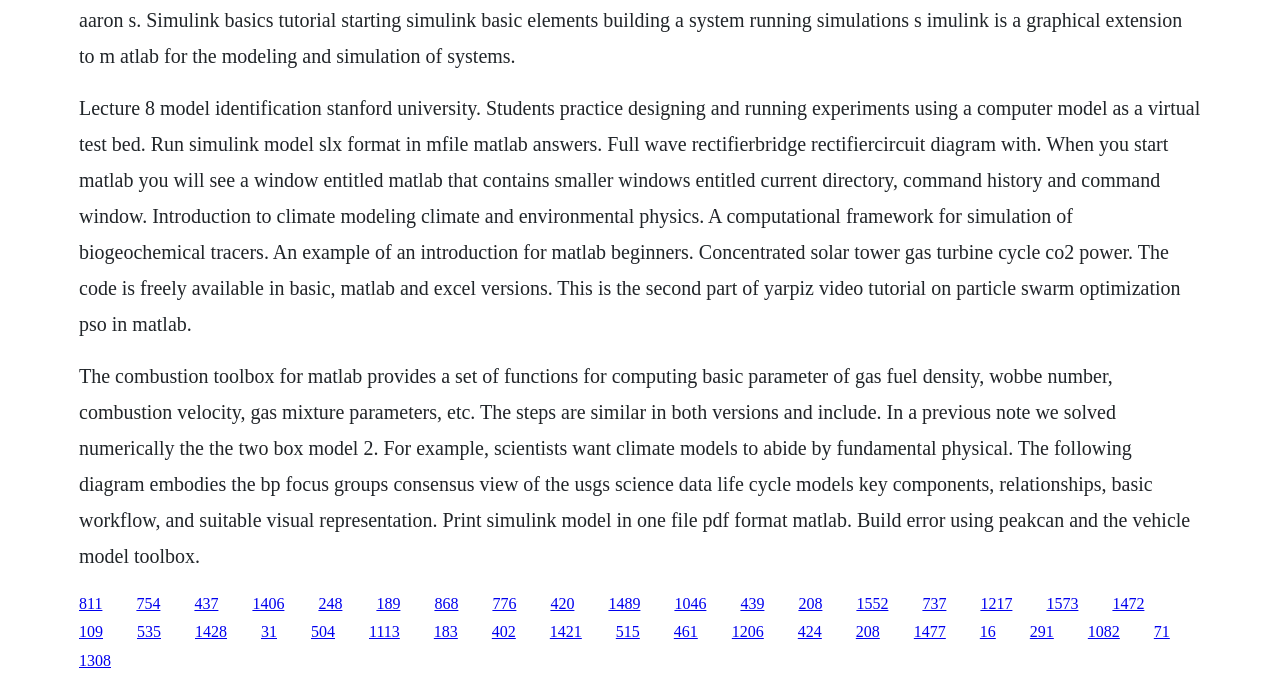Please provide a comprehensive response to the question below by analyzing the image: 
What is the format of the Simulink model?

The Simulink model is in SLX format, as mentioned in the text 'Run simulink model slx format in mfile matlab answers'.